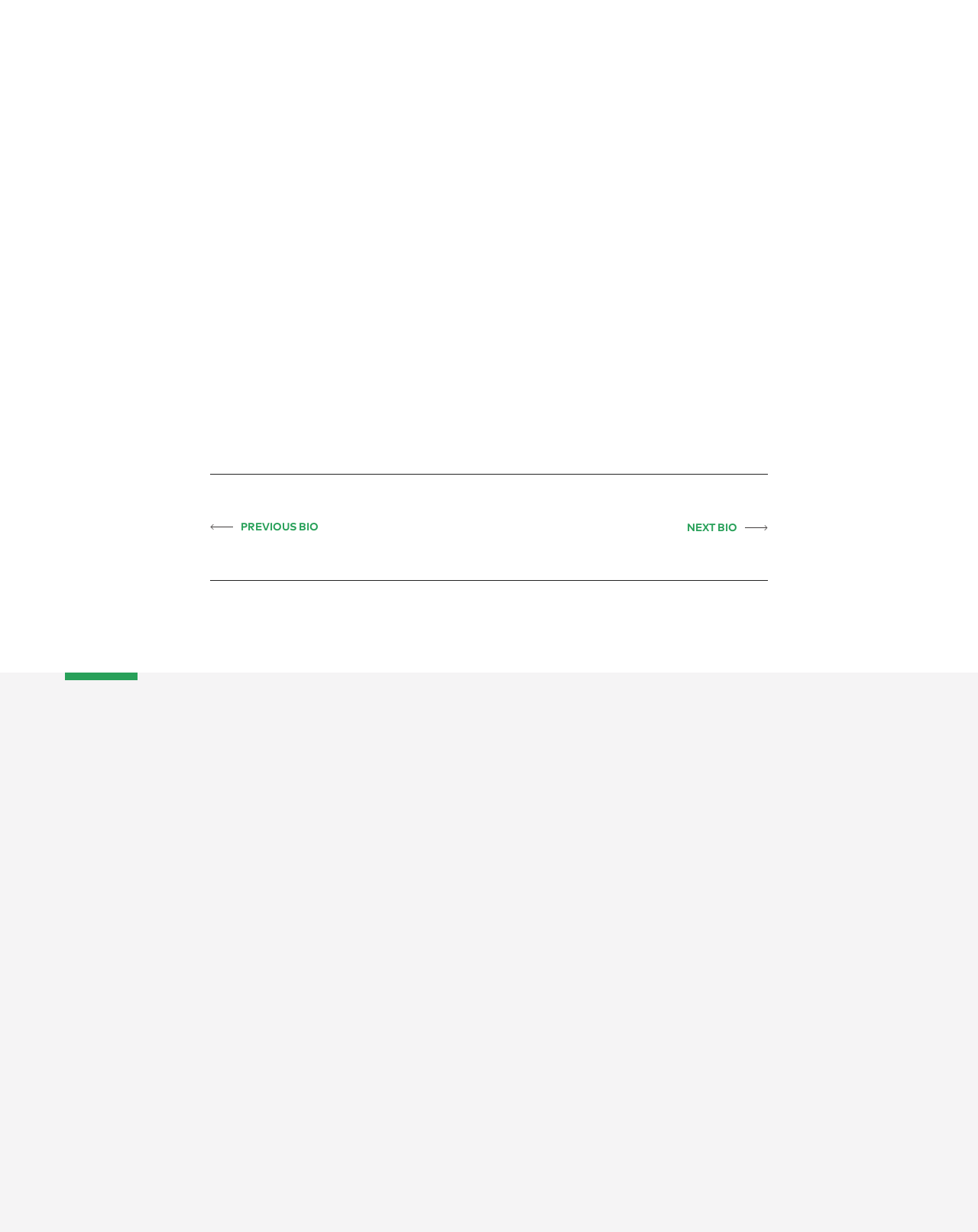What is the title of the first research staff profile?
Based on the image, give a one-word or short phrase answer.

Ganesh Kolumam, Ph.D.